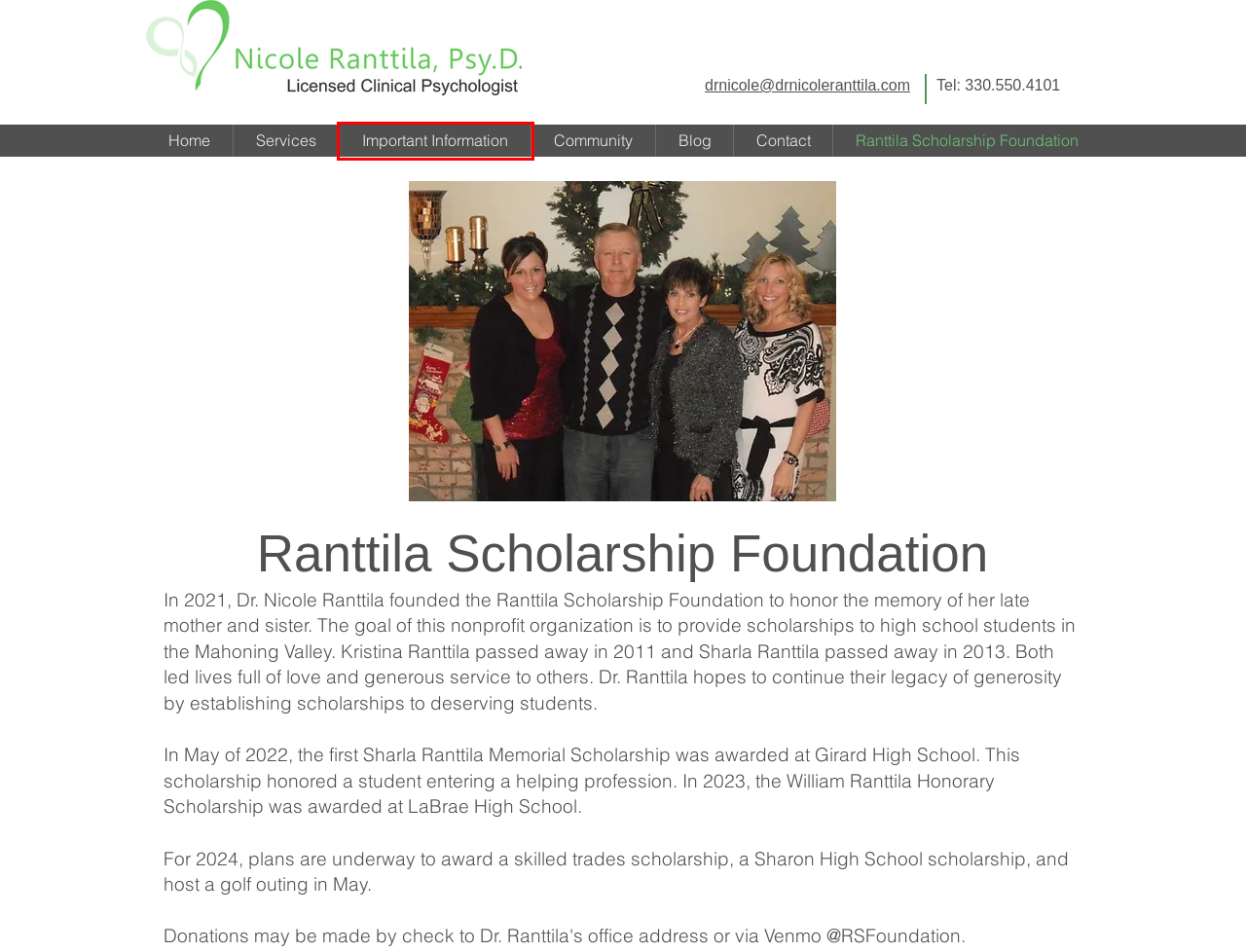You are given a screenshot of a webpage within which there is a red rectangle bounding box. Please choose the best webpage description that matches the new webpage after clicking the selected element in the bounding box. Here are the options:
A. Services | drnicoleranttila
B. Home | drnicoleranttila
C. About Dr. Ranttila | drnicoleranttila
D. Blog | drnicoleranttila
E. Ranttila Scholarship Foundation
F. Contact | drnicoleranttila
G. Important Information | drnicoleranttila
H. Community  | drnicoleranttila

G